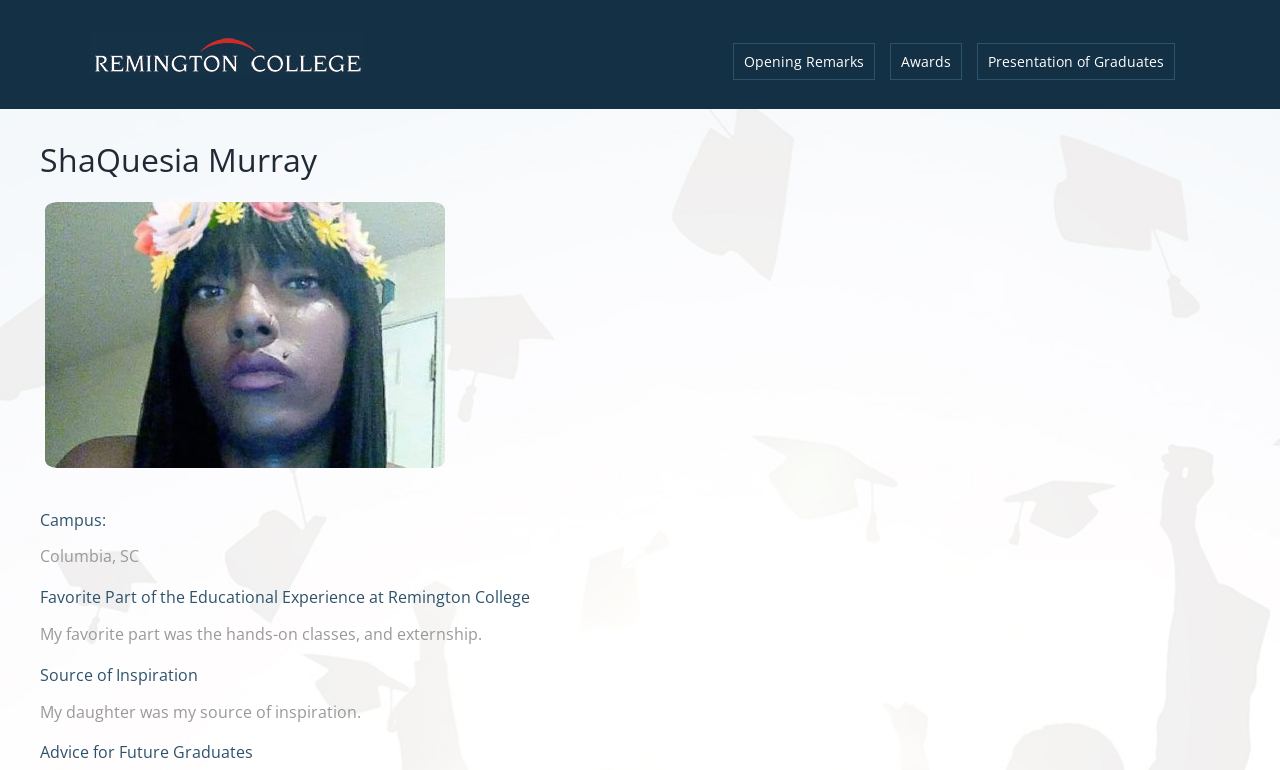What was the favorite part of the educational experience?
Please look at the screenshot and answer using one word or phrase.

hands-on classes, and externship